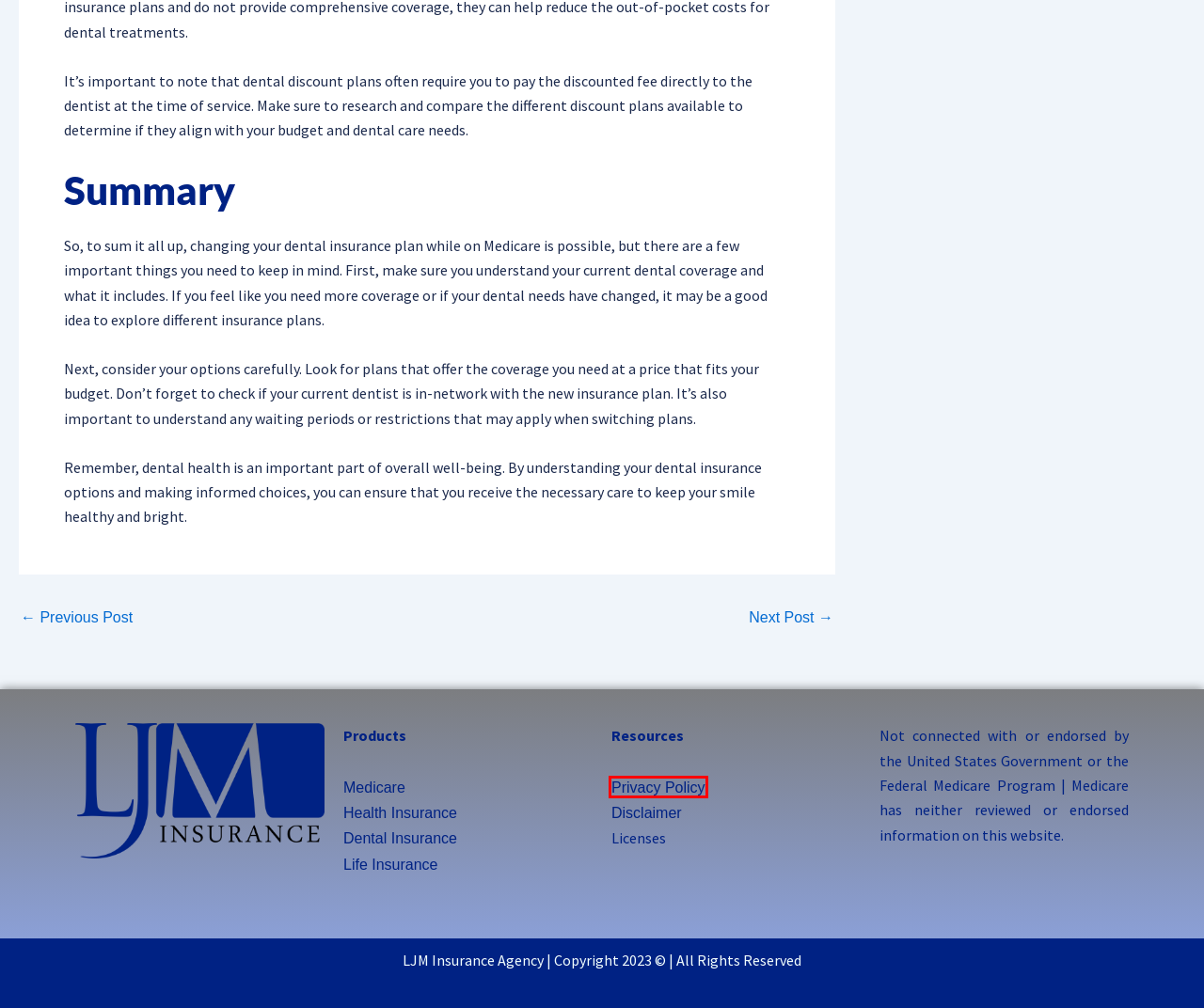Consider the screenshot of a webpage with a red bounding box around an element. Select the webpage description that best corresponds to the new page after clicking the element inside the red bounding box. Here are the candidates:
A. How Does Health Insurance Work? - LJM Insurance Agency
B. Disclaimer - LJM Insurance Agency
C. What Is A Health Maintenance Organization (HMO)? What is a Health Maintenance Organization?
D. Is Prescription Drug Coverage Included In Health Insurance? - LJM Insurance Agency
E. Privacy Policy - LJM Insurance Agency
F. lmarmes, Author at LJM Insurance Agency
G. Life Ins - LJM Insurance Agency
H. Contact - LJM Insurance Agency

E